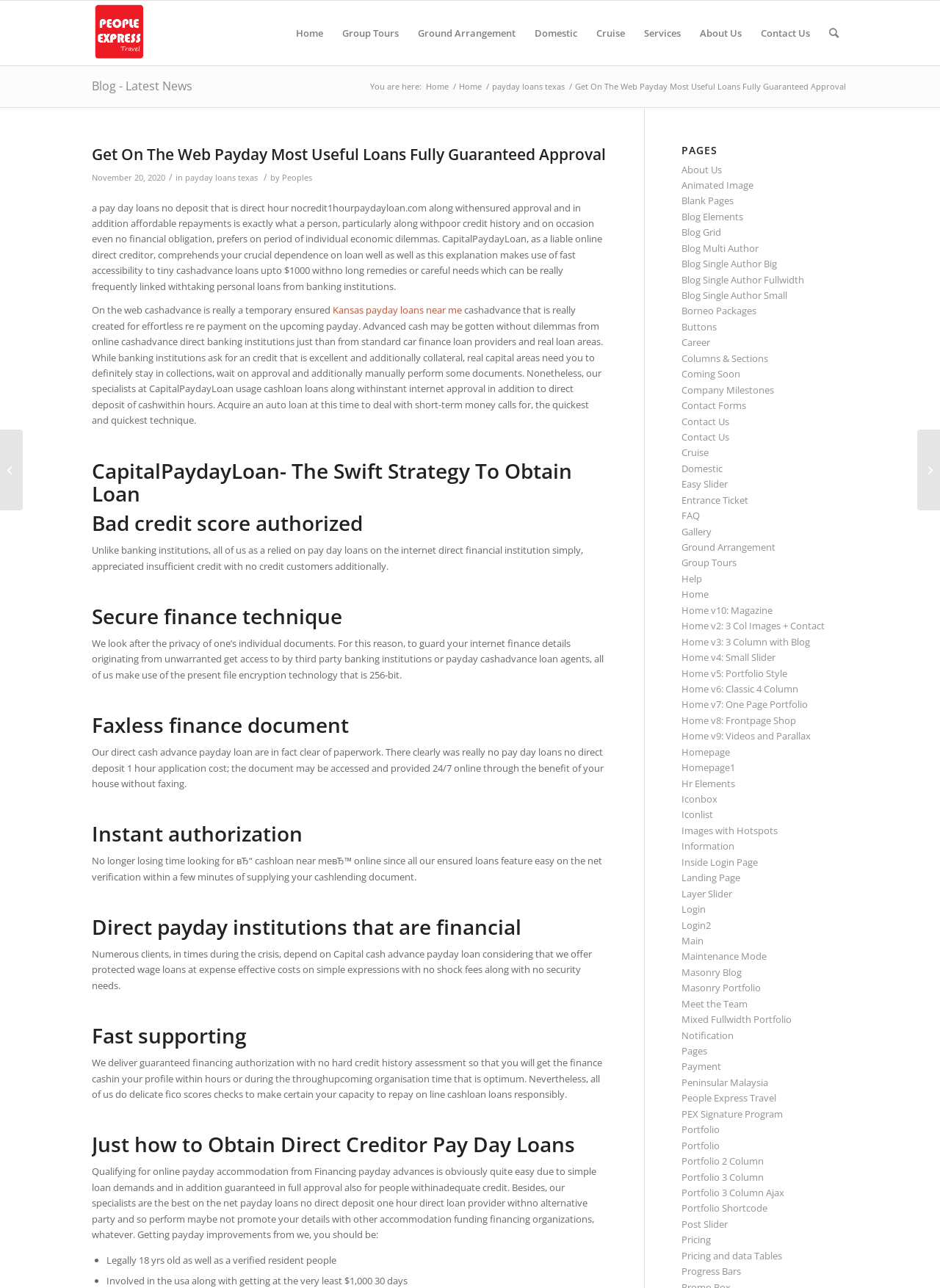Please answer the following question using a single word or phrase: What type of encryption technology is used to protect customer data?

256-bit encryption